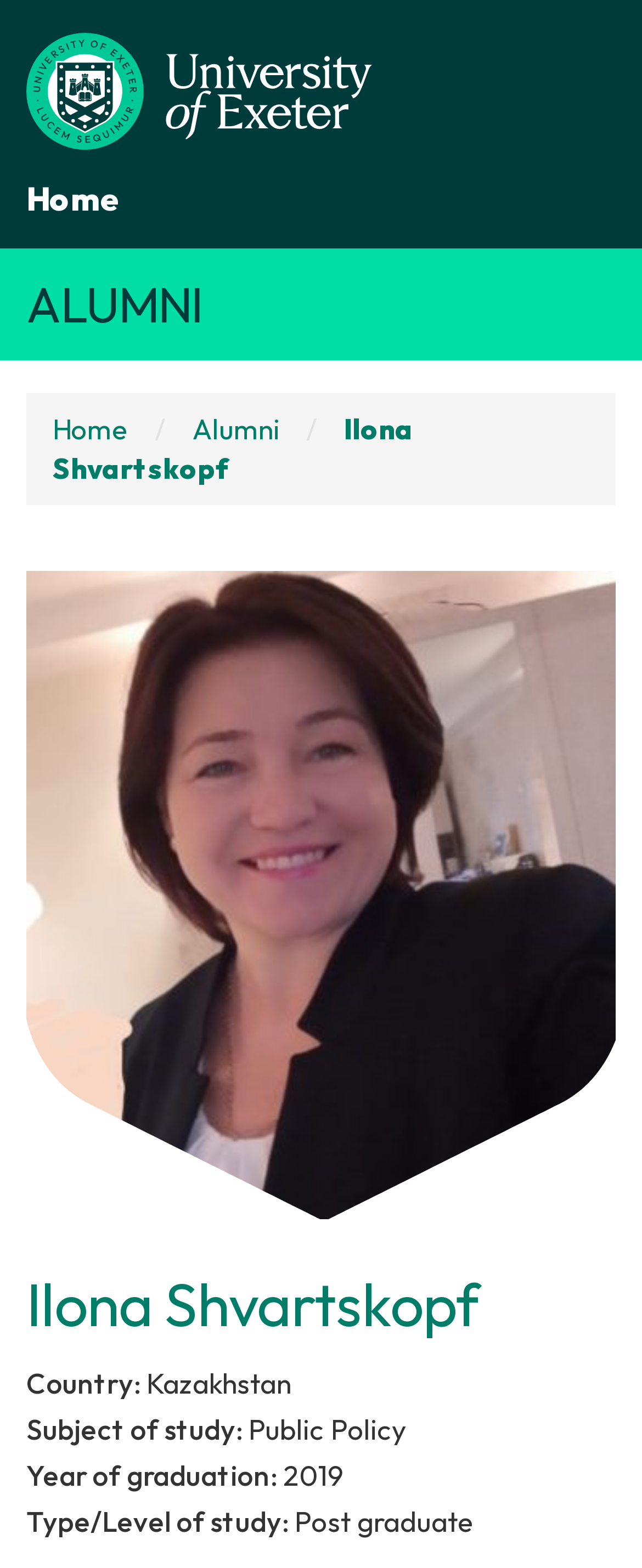Answer the following query concisely with a single word or phrase:
What is the year of graduation of Ilona Shvartskopf?

2019